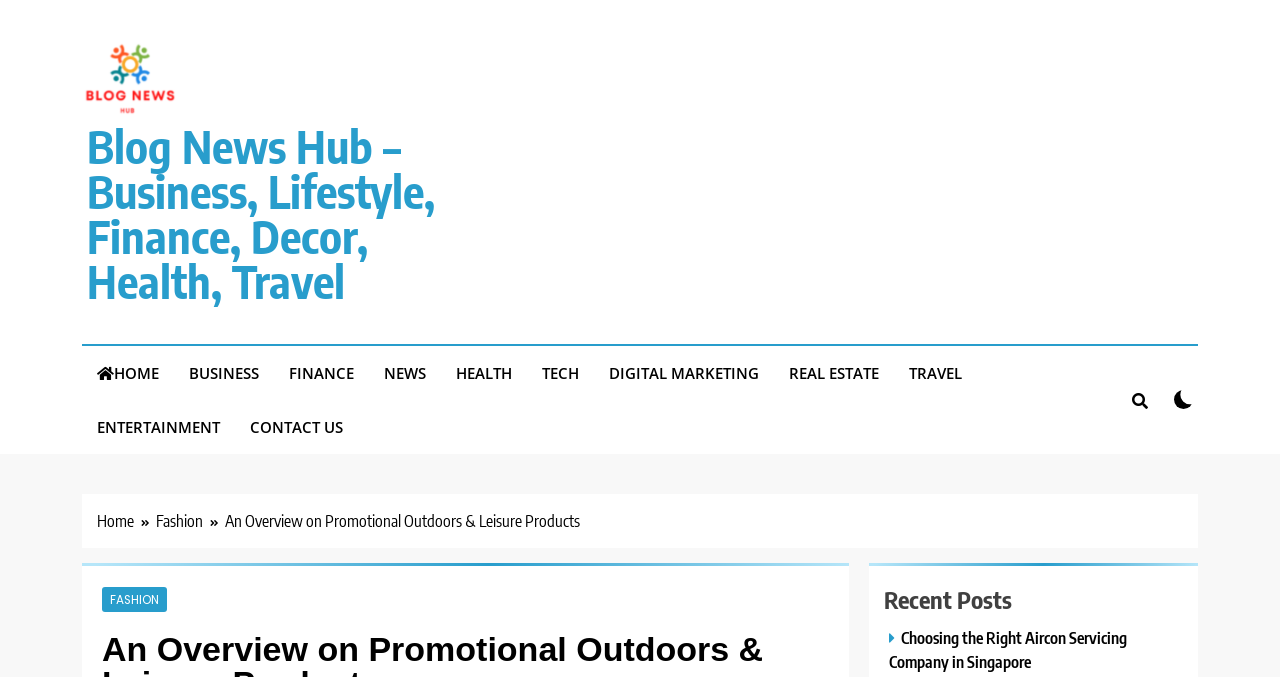Respond to the question below with a single word or phrase: What is the category of the blog post 'Choosing the Right Aircon Servicing Company in Singapore'?

TRAVEL